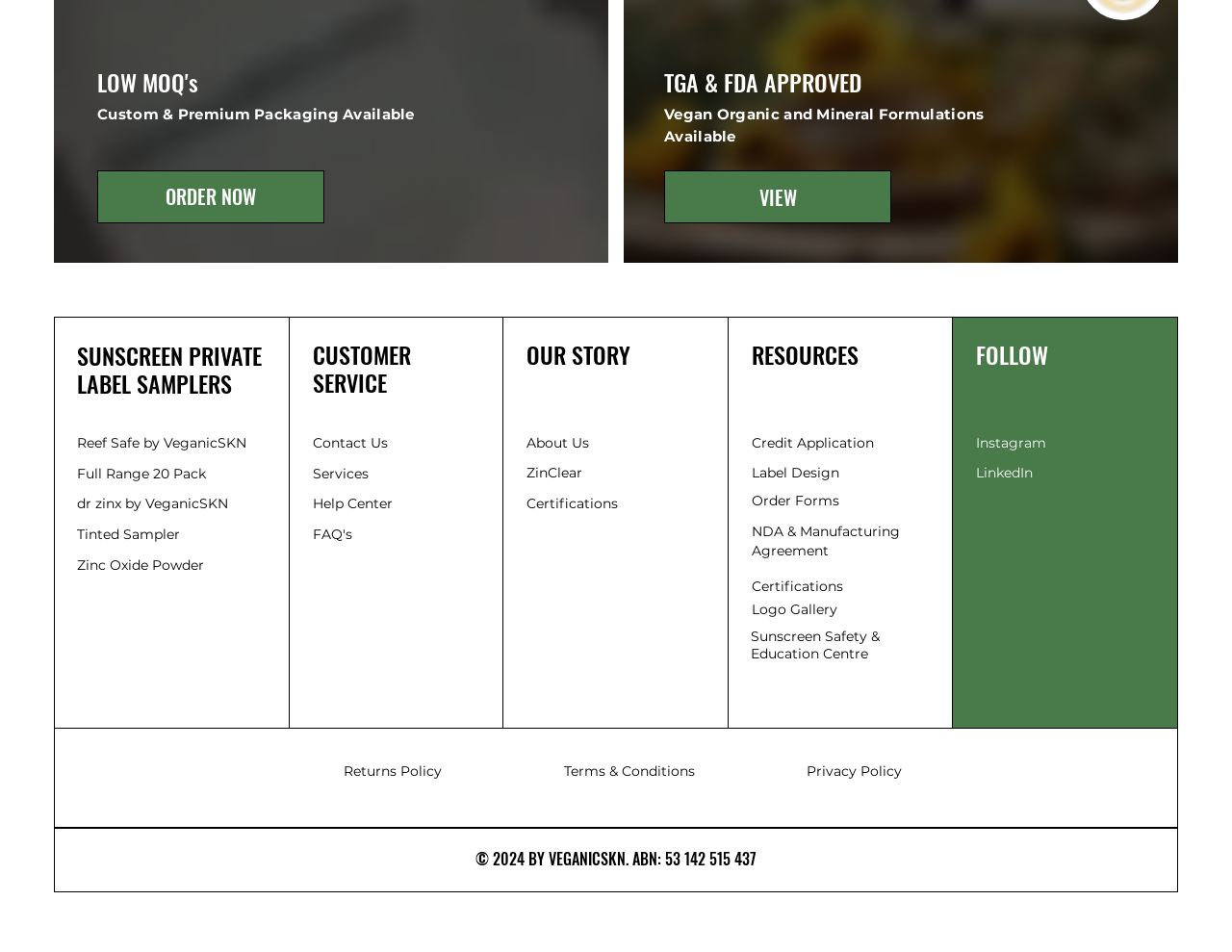Identify the bounding box coordinates of the clickable region necessary to fulfill the following instruction: "View products". The bounding box coordinates should be four float numbers between 0 and 1, i.e., [left, top, right, bottom].

[0.539, 0.179, 0.723, 0.235]